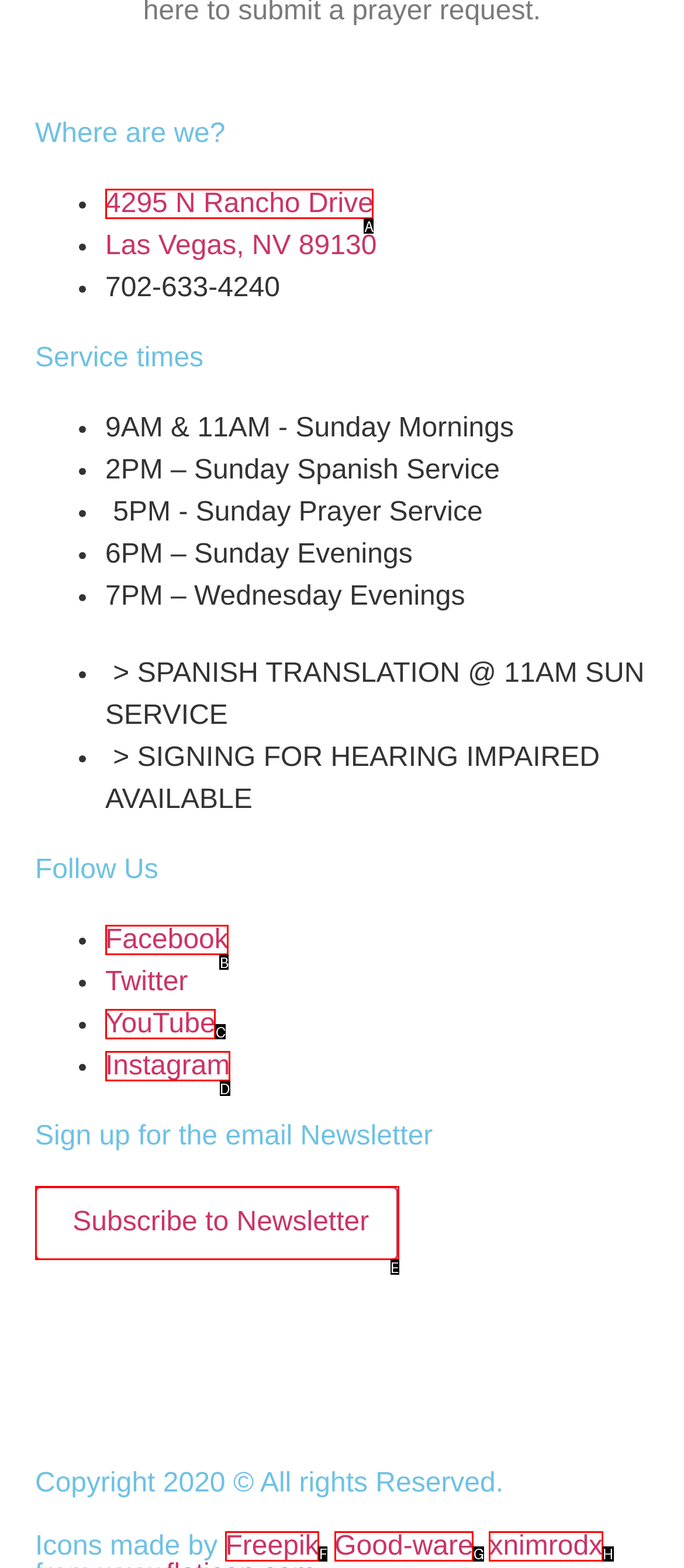Select the HTML element that corresponds to the description: Customer Care. Answer with the letter of the matching option directly from the choices given.

None